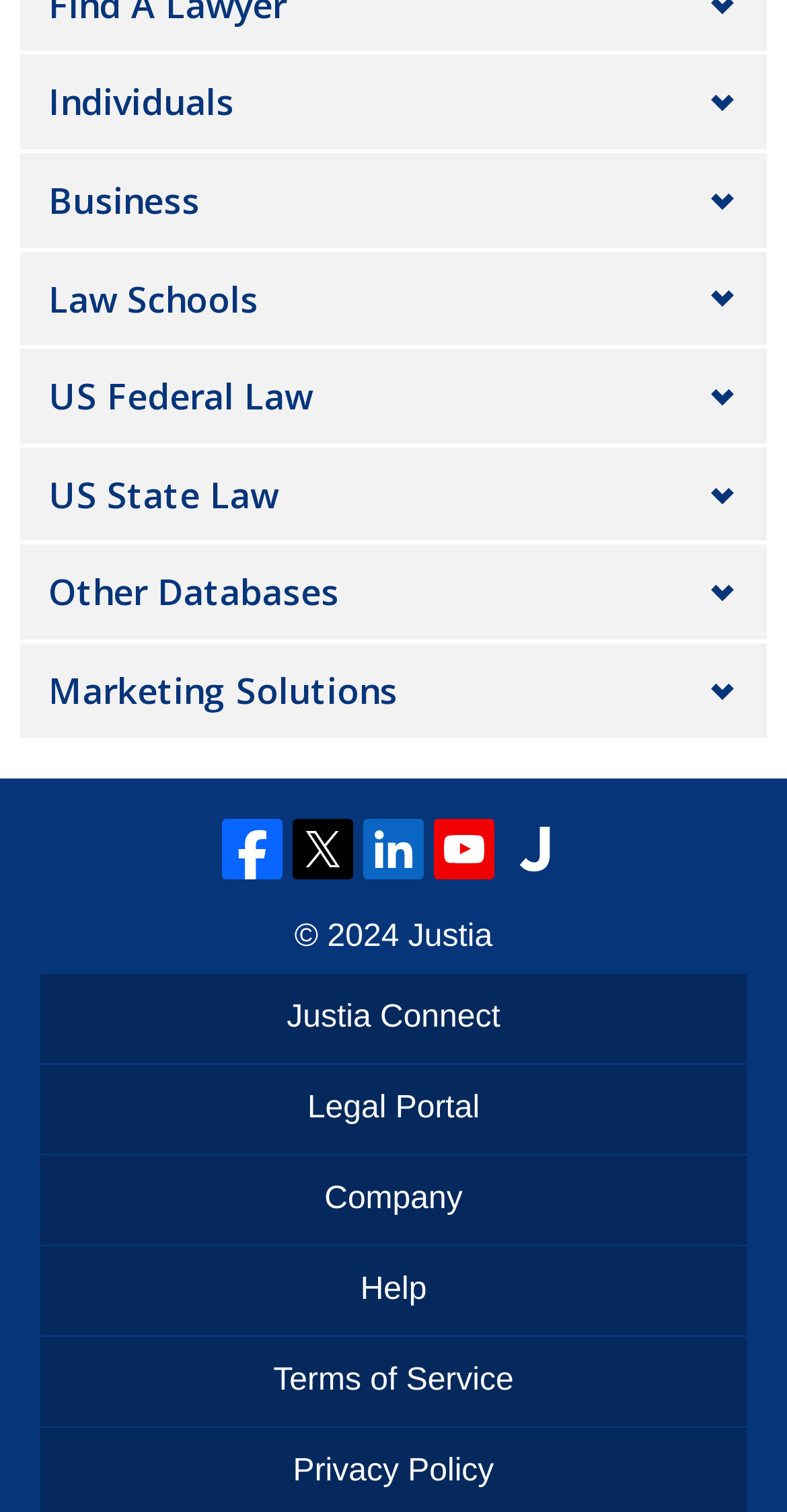Identify the bounding box coordinates of the region that needs to be clicked to carry out this instruction: "Explore Law Schools". Provide these coordinates as four float numbers ranging from 0 to 1, i.e., [left, top, right, bottom].

[0.062, 0.181, 0.328, 0.213]